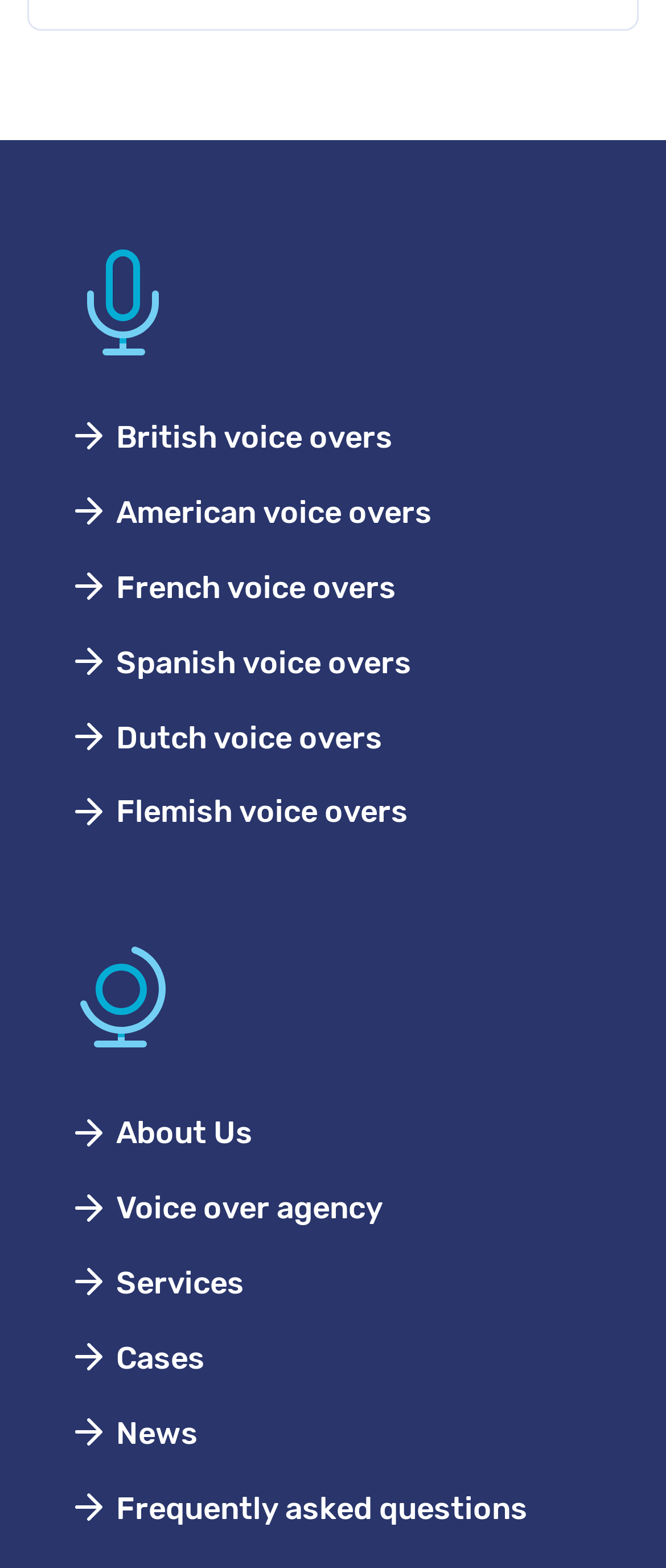Please predict the bounding box coordinates (top-left x, top-left y, bottom-right x, bottom-right y) for the UI element in the screenshot that fits the description: Services

[0.103, 0.804, 0.367, 0.835]